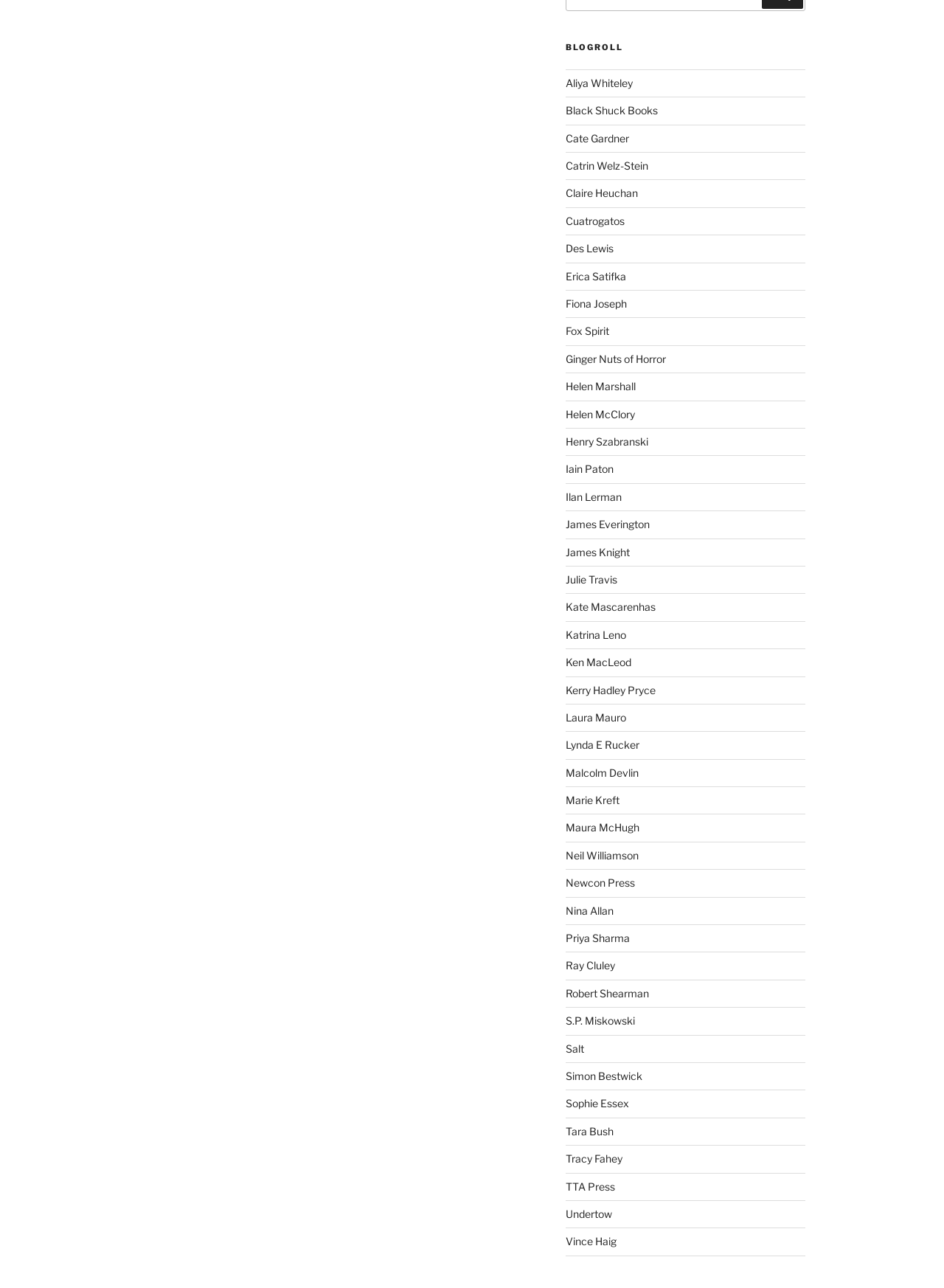Identify the bounding box coordinates for the UI element mentioned here: "Black Shuck Books". Provide the coordinates as four float values between 0 and 1, i.e., [left, top, right, bottom].

[0.599, 0.081, 0.697, 0.091]